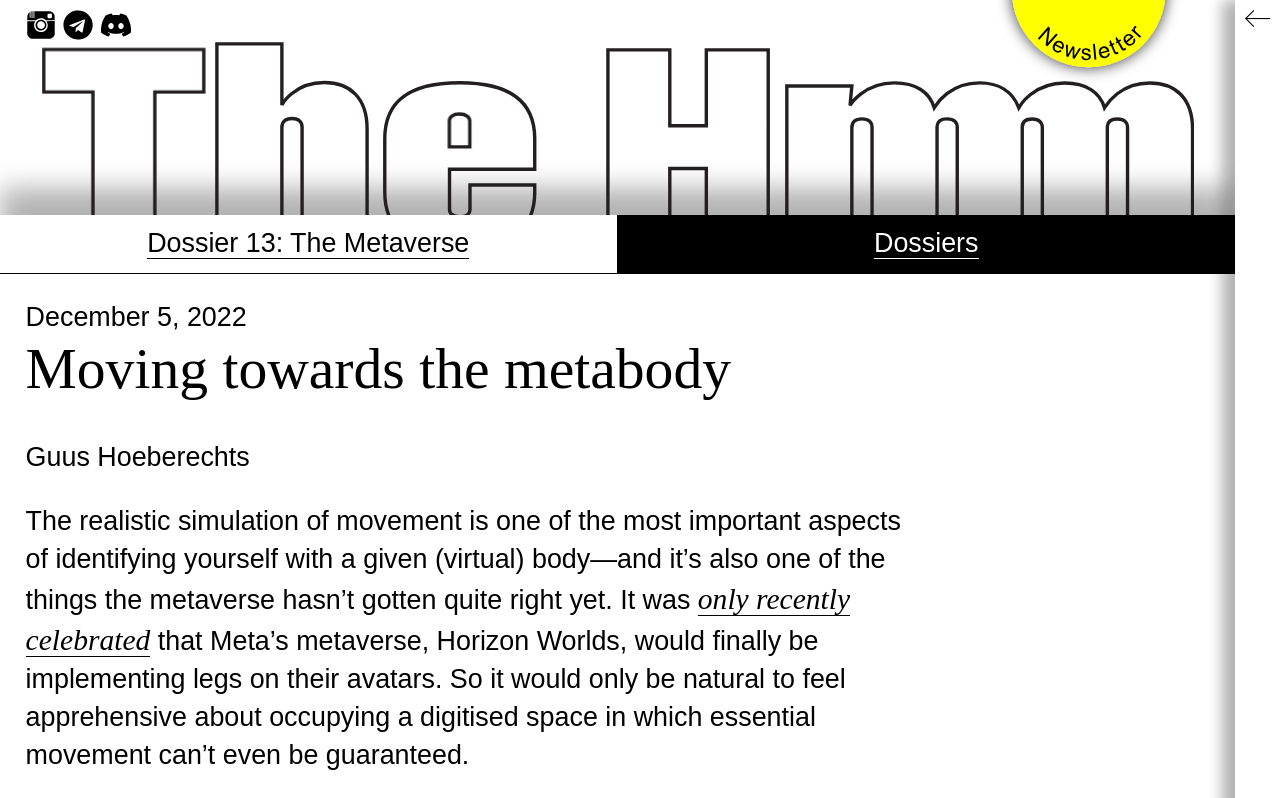Use a single word or phrase to answer the following:
What is the name of the metaverse platform mentioned in the article?

Horizon Worlds